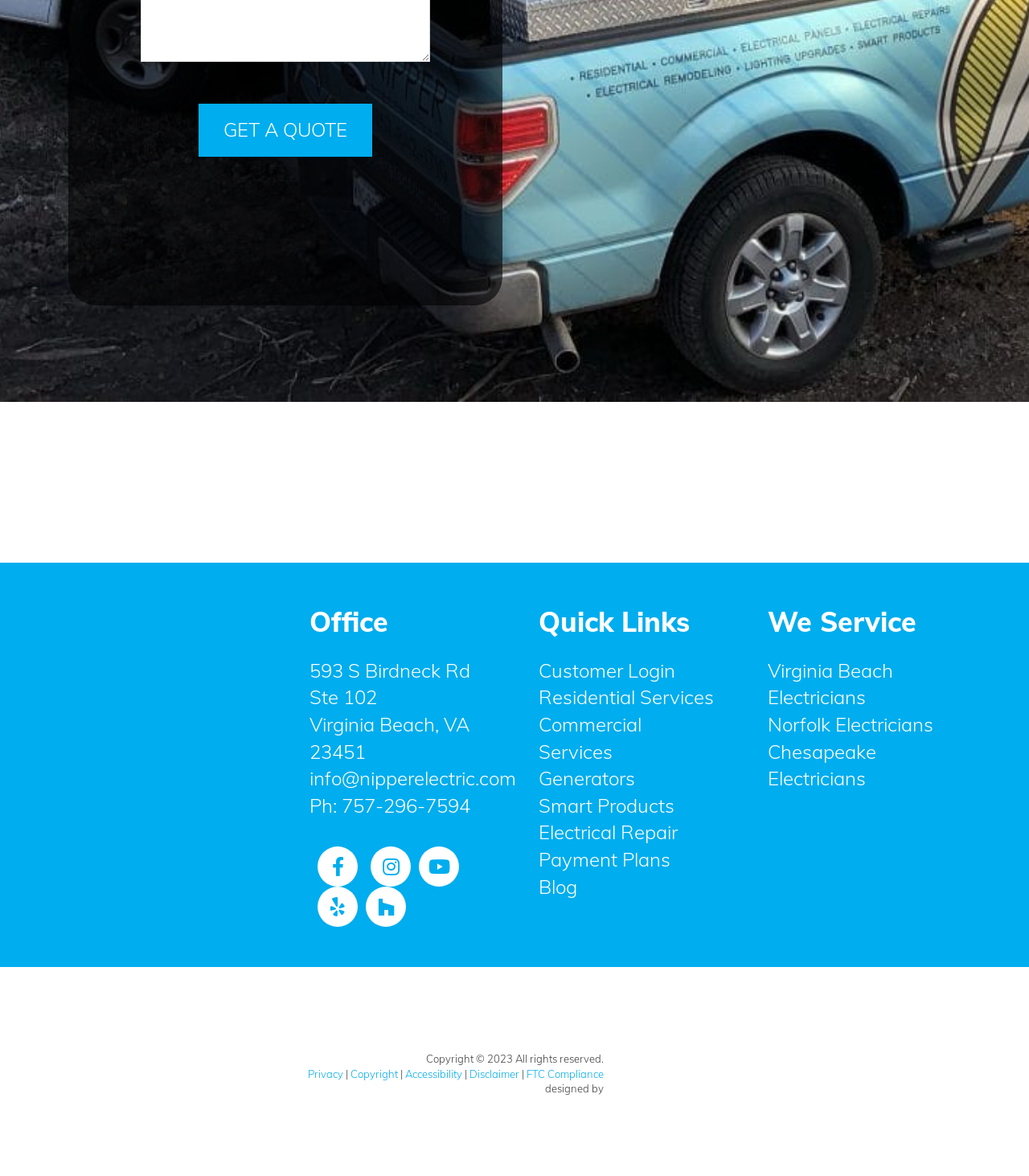Examine the screenshot and answer the question in as much detail as possible: What rating does the company have on Yelp?

I found the Yelp rating by looking at the image with the text 'Yelp 5 Stars', which indicates that the company has a 5-star rating on Yelp.